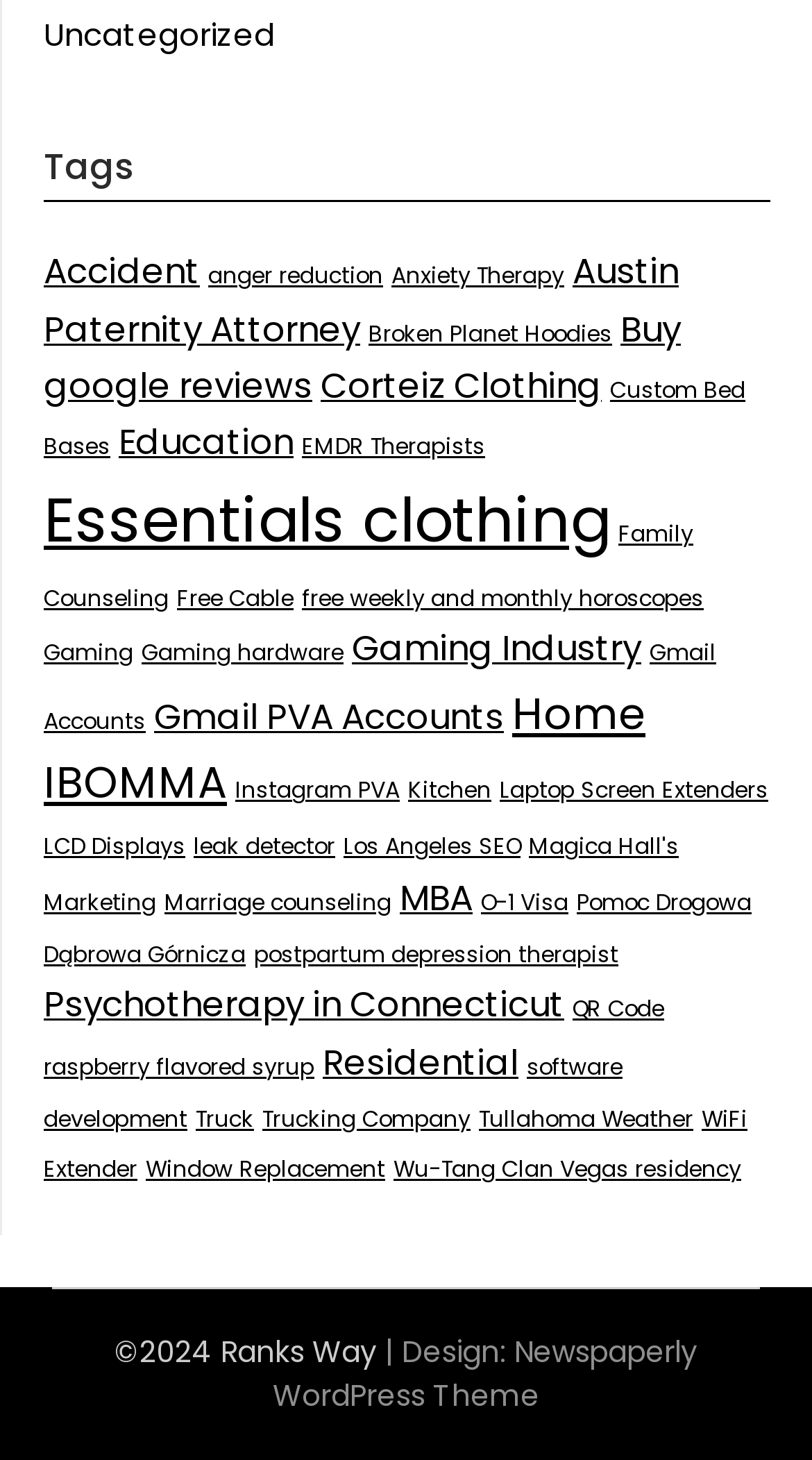Is there a link to a WordPress theme?
Answer the question with a single word or phrase derived from the image.

Yes